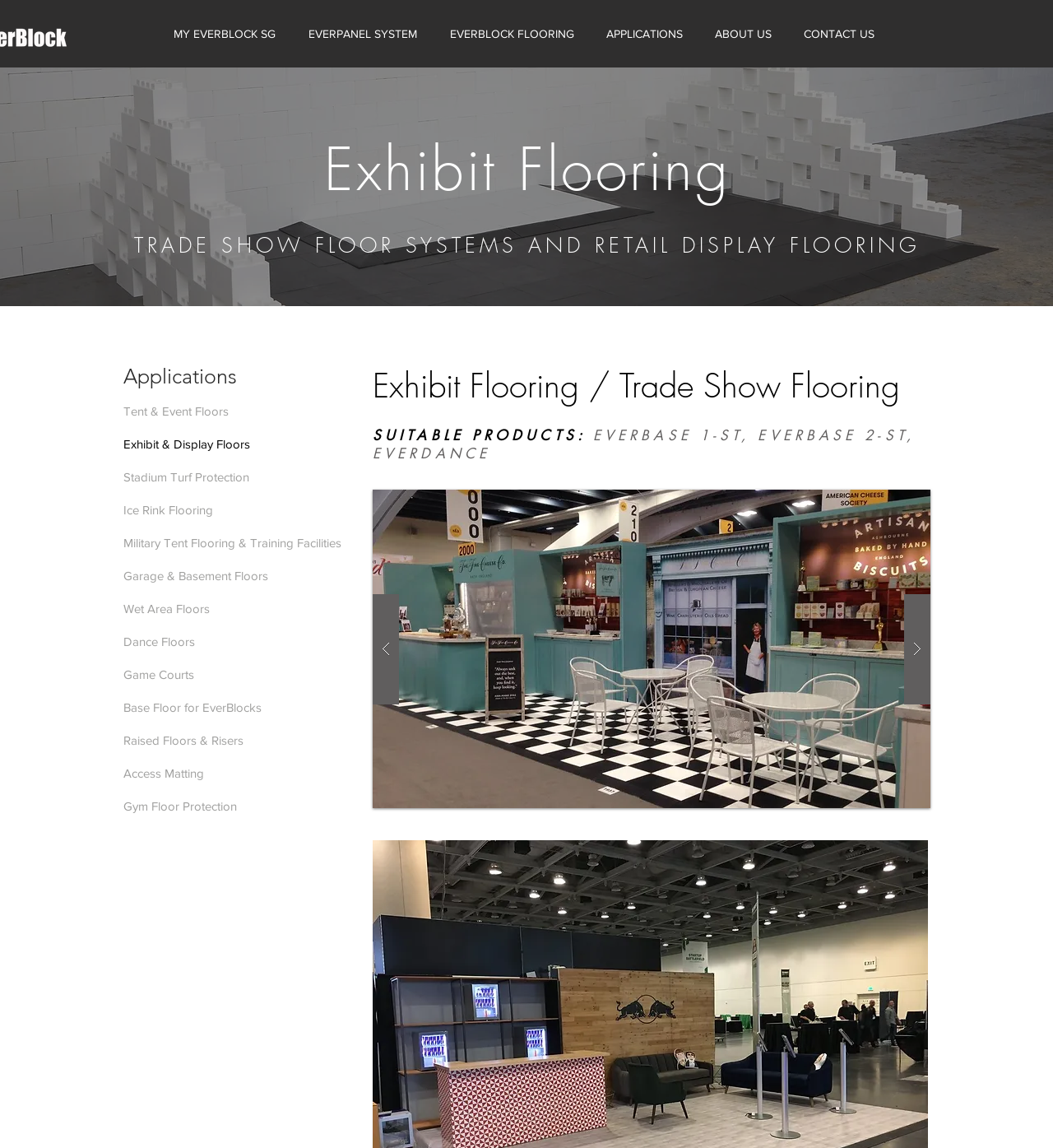Given the element description "Garage & Basement Floors" in the screenshot, predict the bounding box coordinates of that UI element.

[0.117, 0.487, 0.255, 0.515]